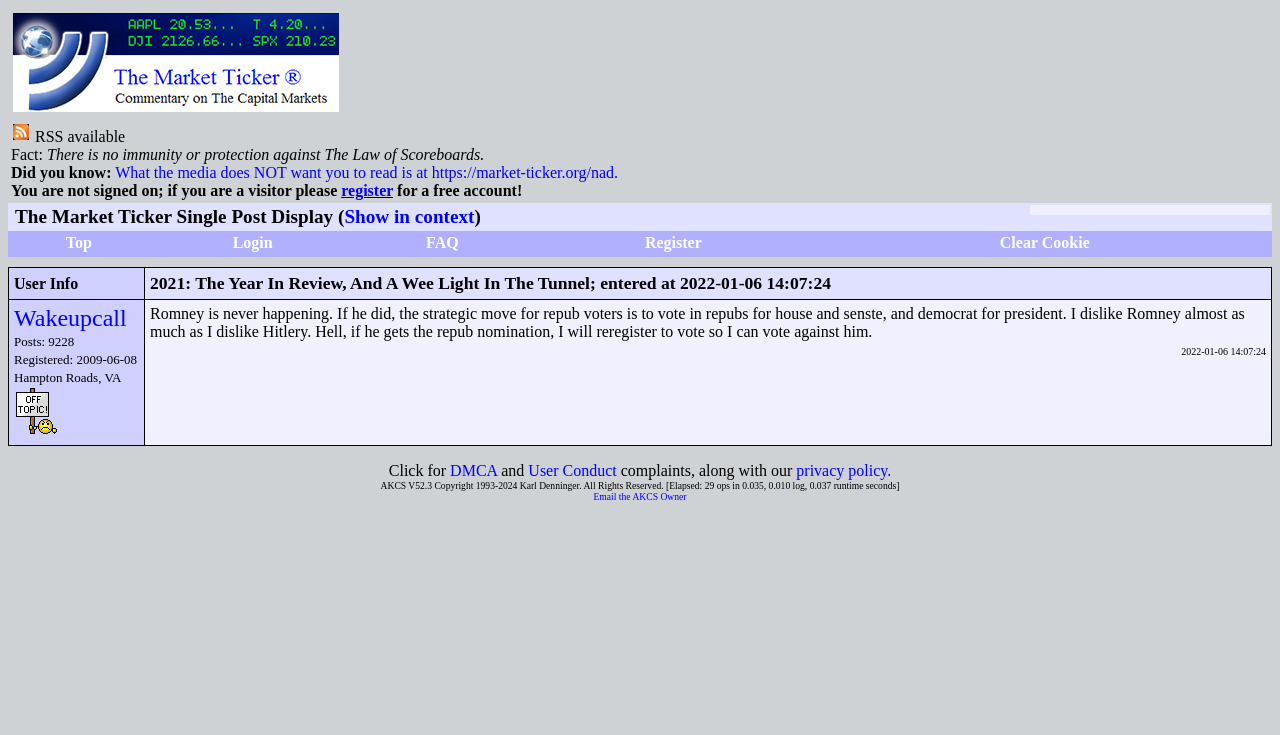Can you provide the bounding box coordinates for the element that should be clicked to implement the instruction: "Login to the forum"?

[0.182, 0.318, 0.213, 0.341]